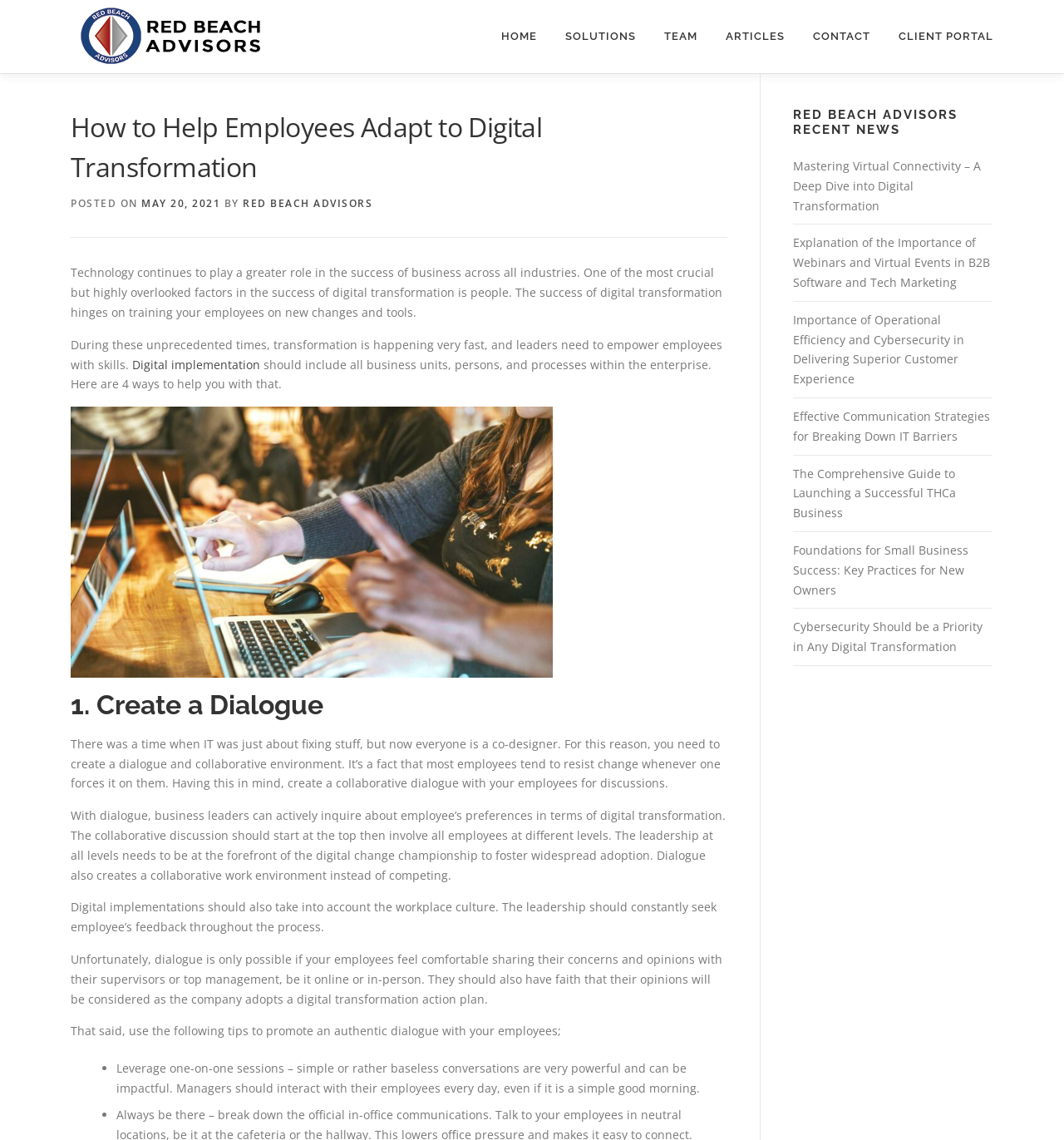Give a concise answer using one word or a phrase to the following question:
What is the text of the first link in the navigation menu?

HOME